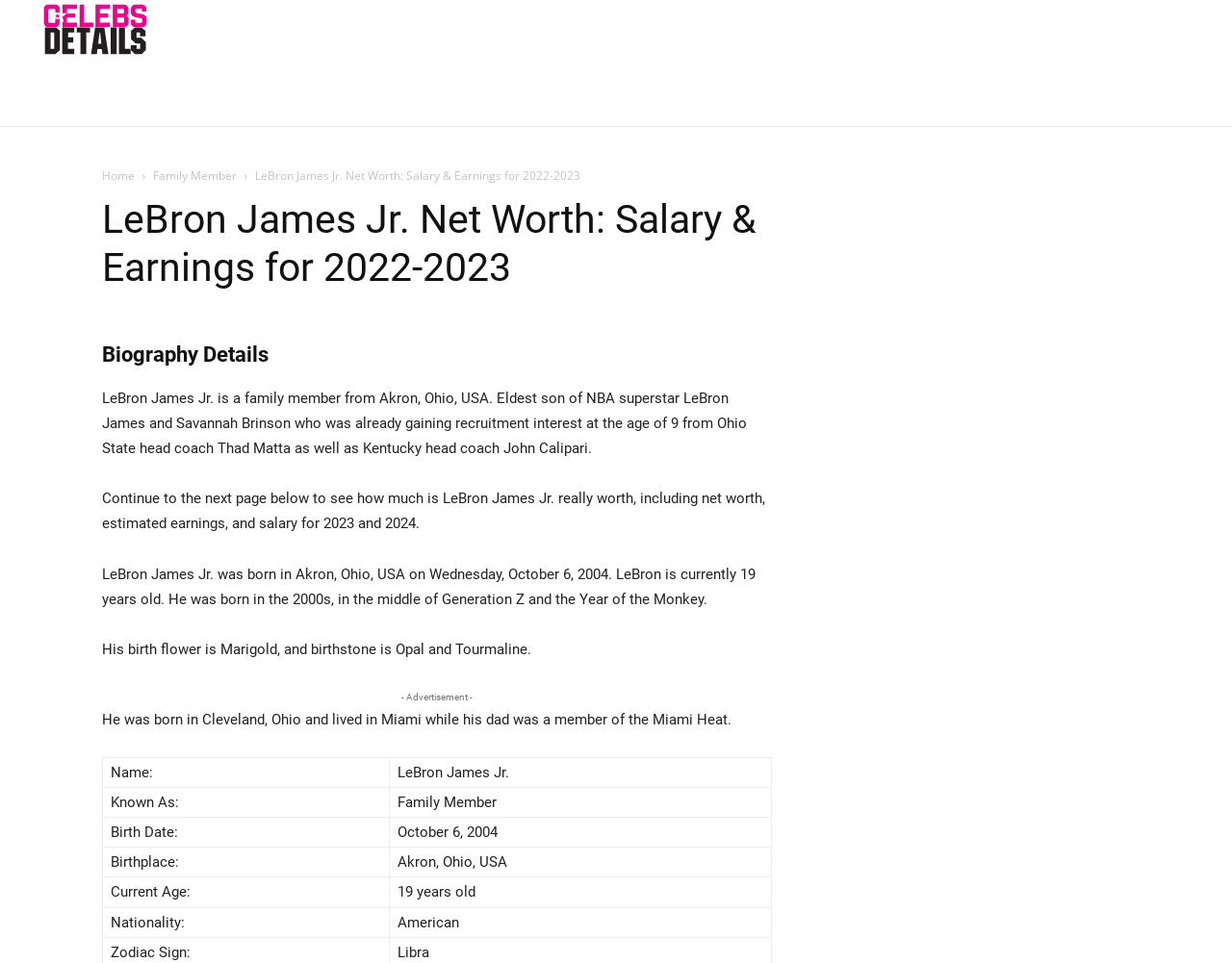Bounding box coordinates should be in the format (top-left x, top-left y, bottom-right x, bottom-right y) and all values should be floating point numbers between 0 and 1. Determine the bounding box coordinate for the UI element described as: Social Media

[0.229, 0.069, 0.334, 0.131]